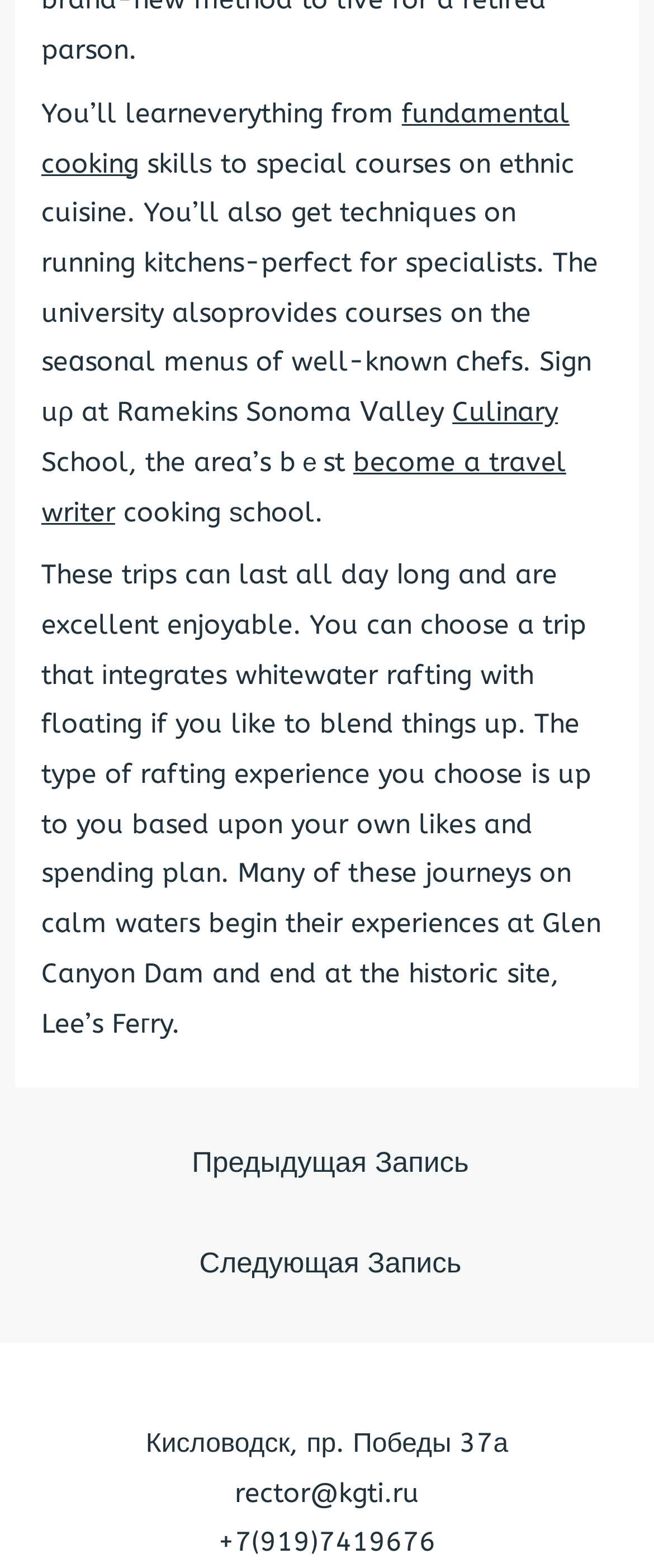Look at the image and answer the question in detail:
How can you contact the school?

The webpage provides an email address 'rector@kgti.ru' and a phone number '+7(919)7419676' in the footer section, which suggests that you can contact the school through these means.